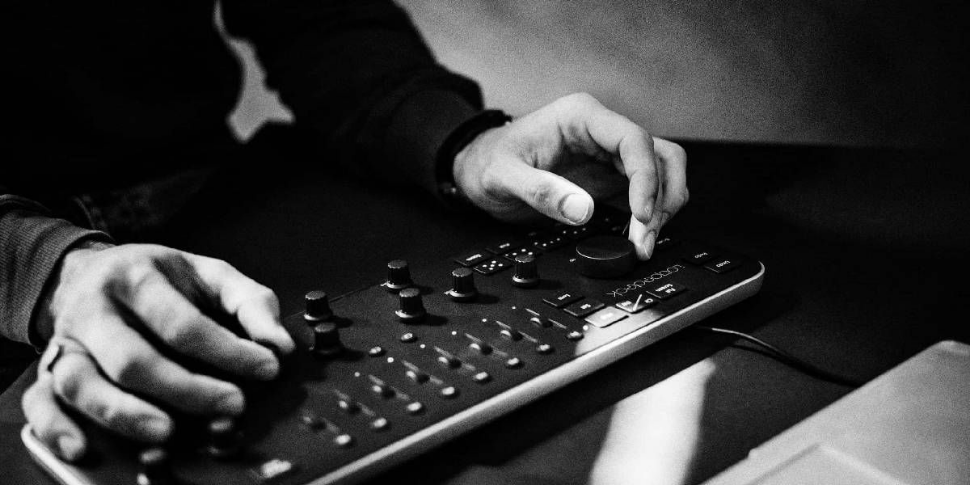Give a one-word or one-phrase response to the question: 
What is the purpose of the Loupedeck console?

Streamline workflow